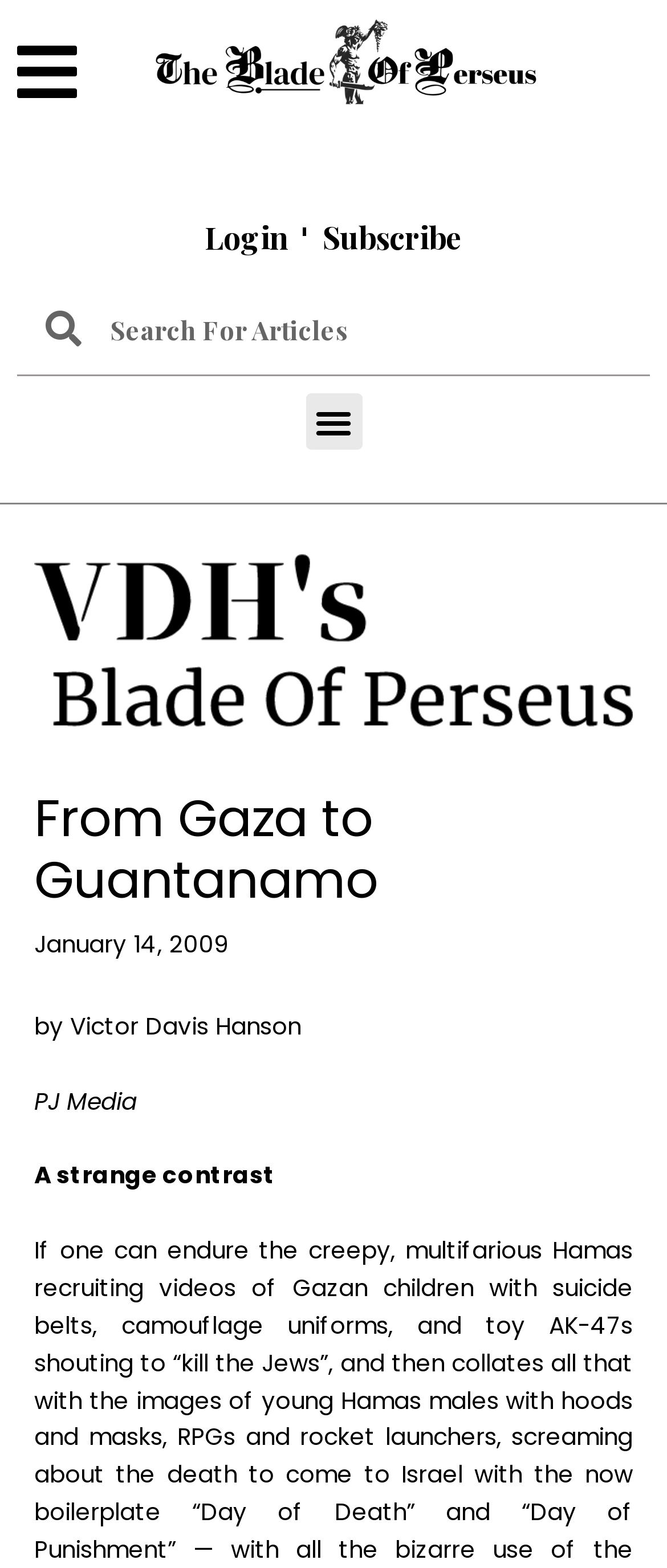Use a single word or phrase to answer the question: What is the name of the media outlet?

PJ Media